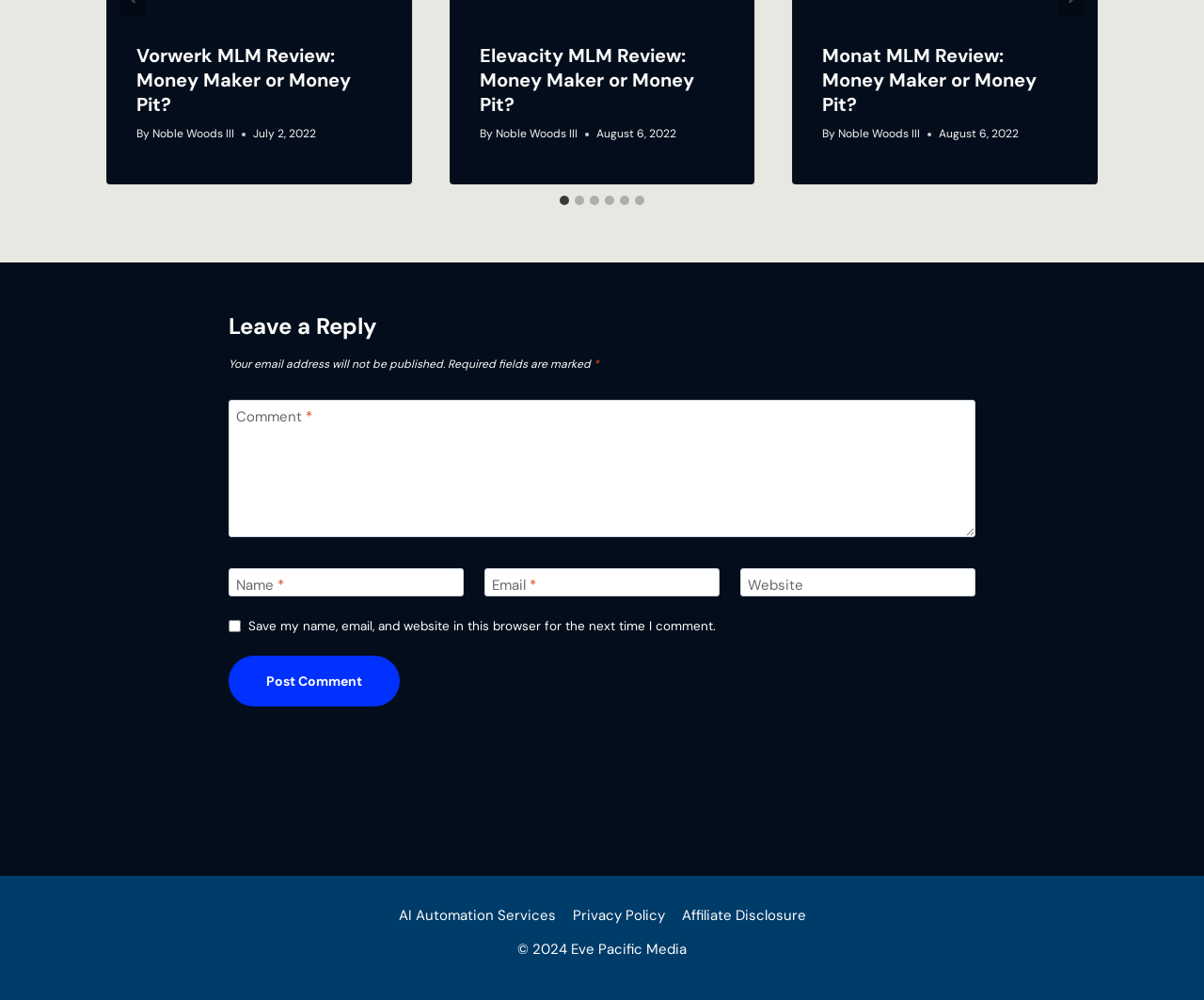What is the purpose of the checkbox below the comment form?
Using the image, provide a concise answer in one word or a short phrase.

Save user data